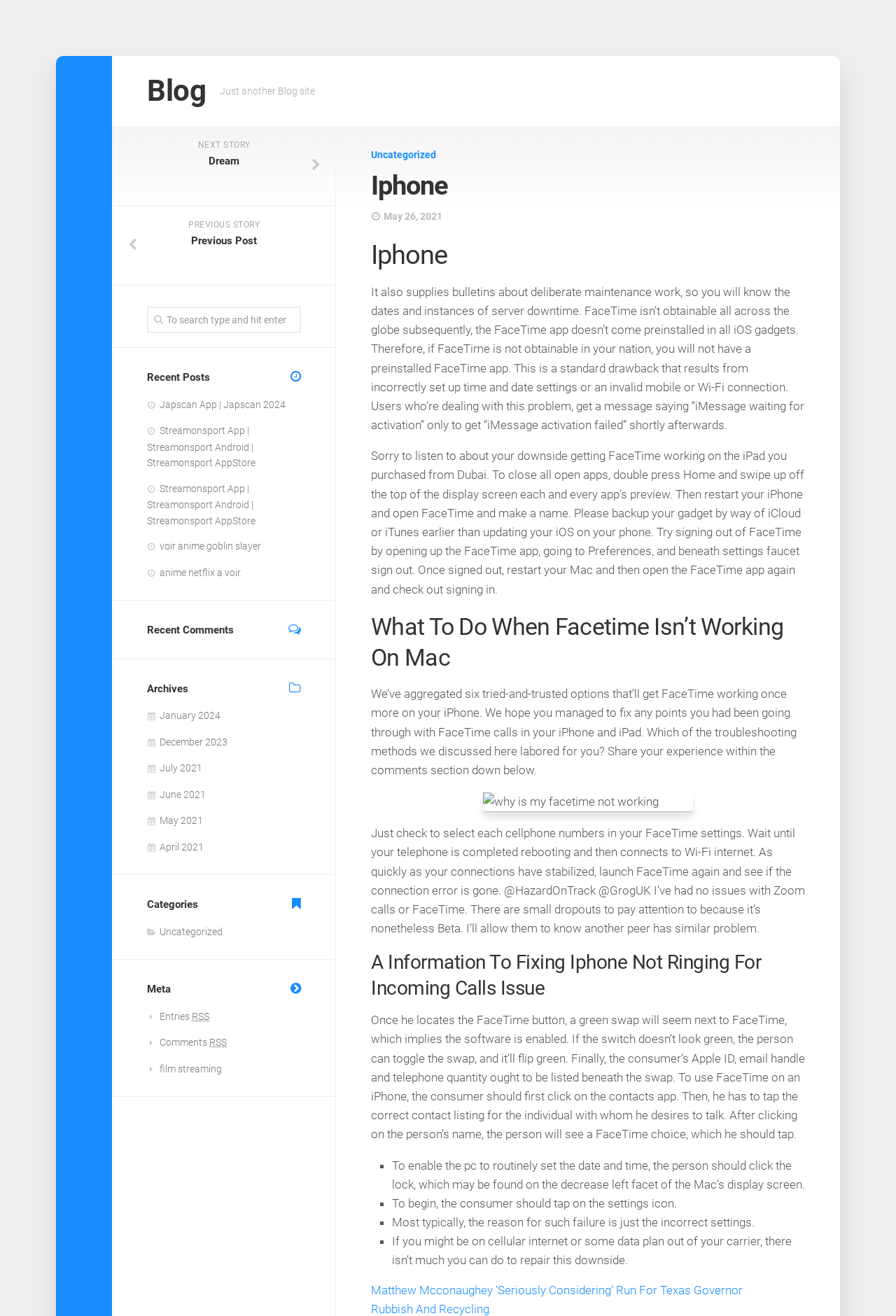Bounding box coordinates should be provided in the format (top-left x, top-left y, bottom-right x, bottom-right y) with all values between 0 and 1. Identify the bounding box for this UI element: voir anime goblin slayer

[0.164, 0.411, 0.291, 0.419]